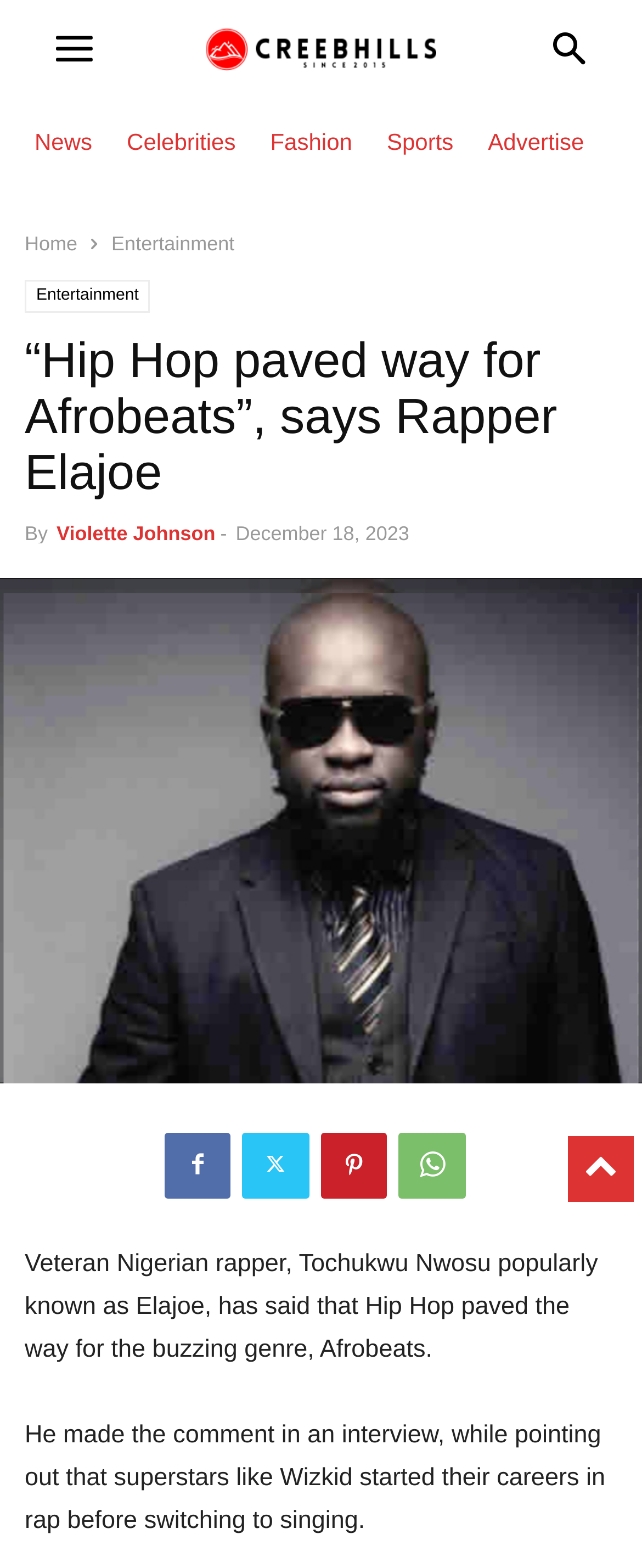Please determine the bounding box coordinates of the element to click on in order to accomplish the following task: "Click on News". Ensure the coordinates are four float numbers ranging from 0 to 1, i.e., [left, top, right, bottom].

[0.054, 0.082, 0.144, 0.099]